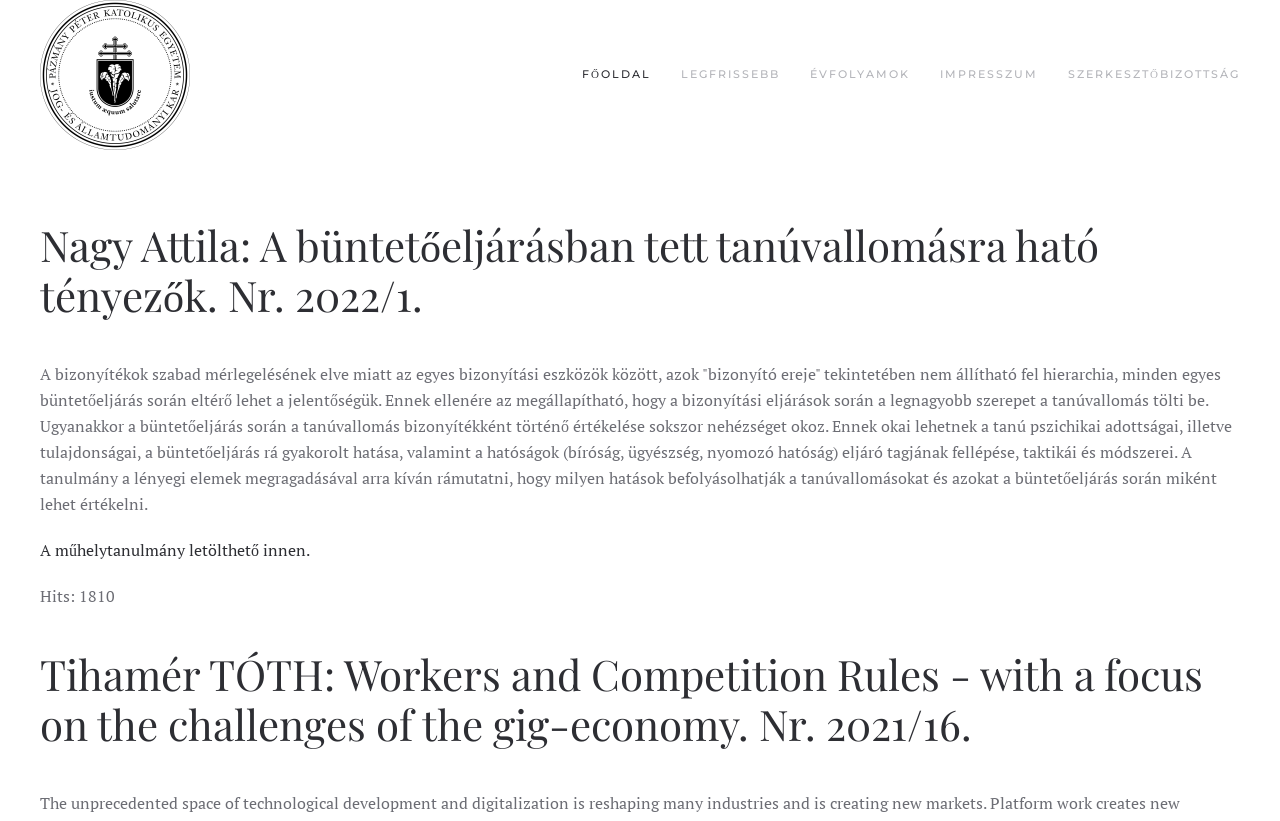Please indicate the bounding box coordinates for the clickable area to complete the following task: "Go back to home". The coordinates should be specified as four float numbers between 0 and 1, i.e., [left, top, right, bottom].

[0.031, 0.0, 0.148, 0.183]